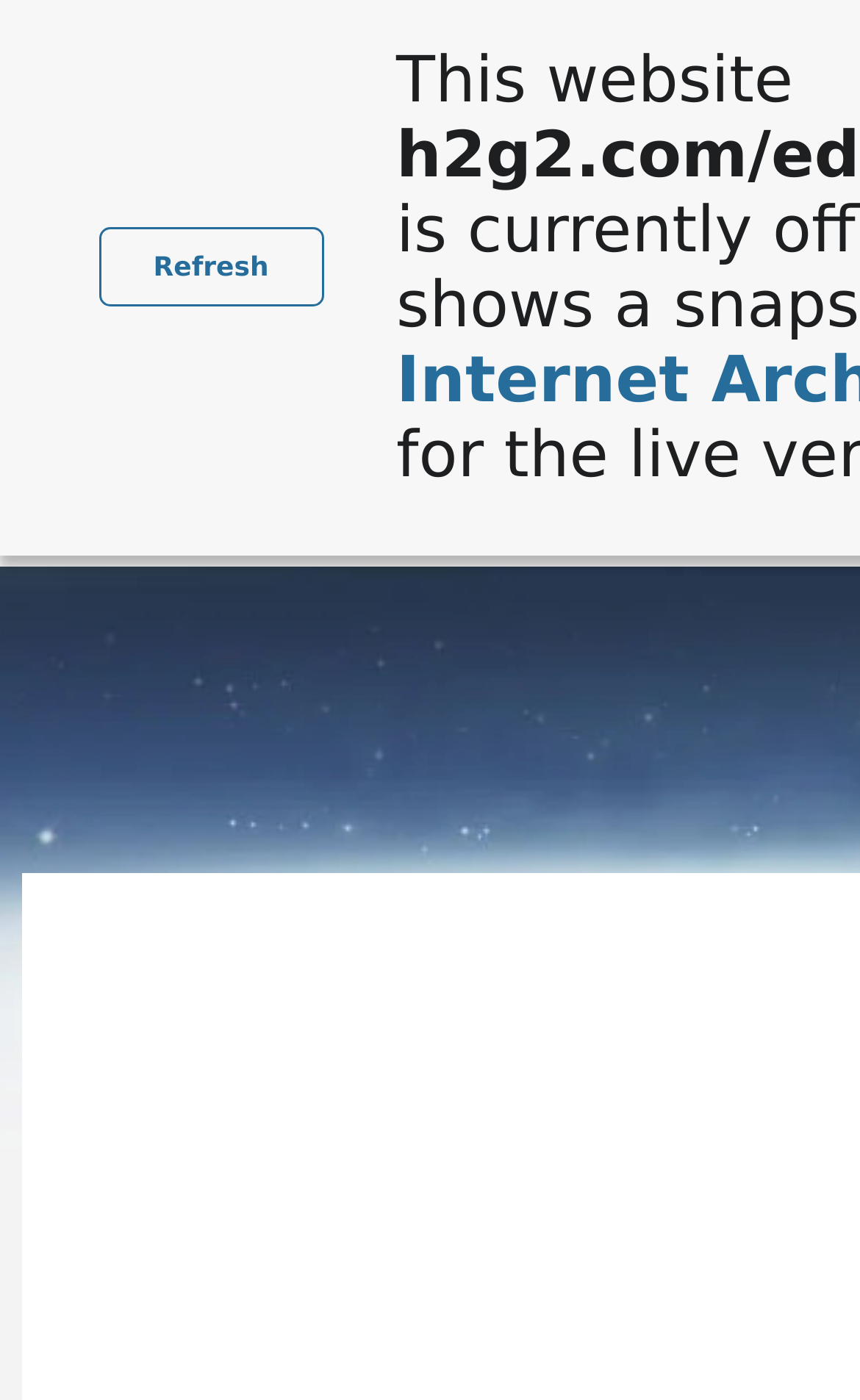Your task is to extract the text of the main heading from the webpage.

h2g2 The Hitchhiker's Guide to the Galaxy: Earth Edition